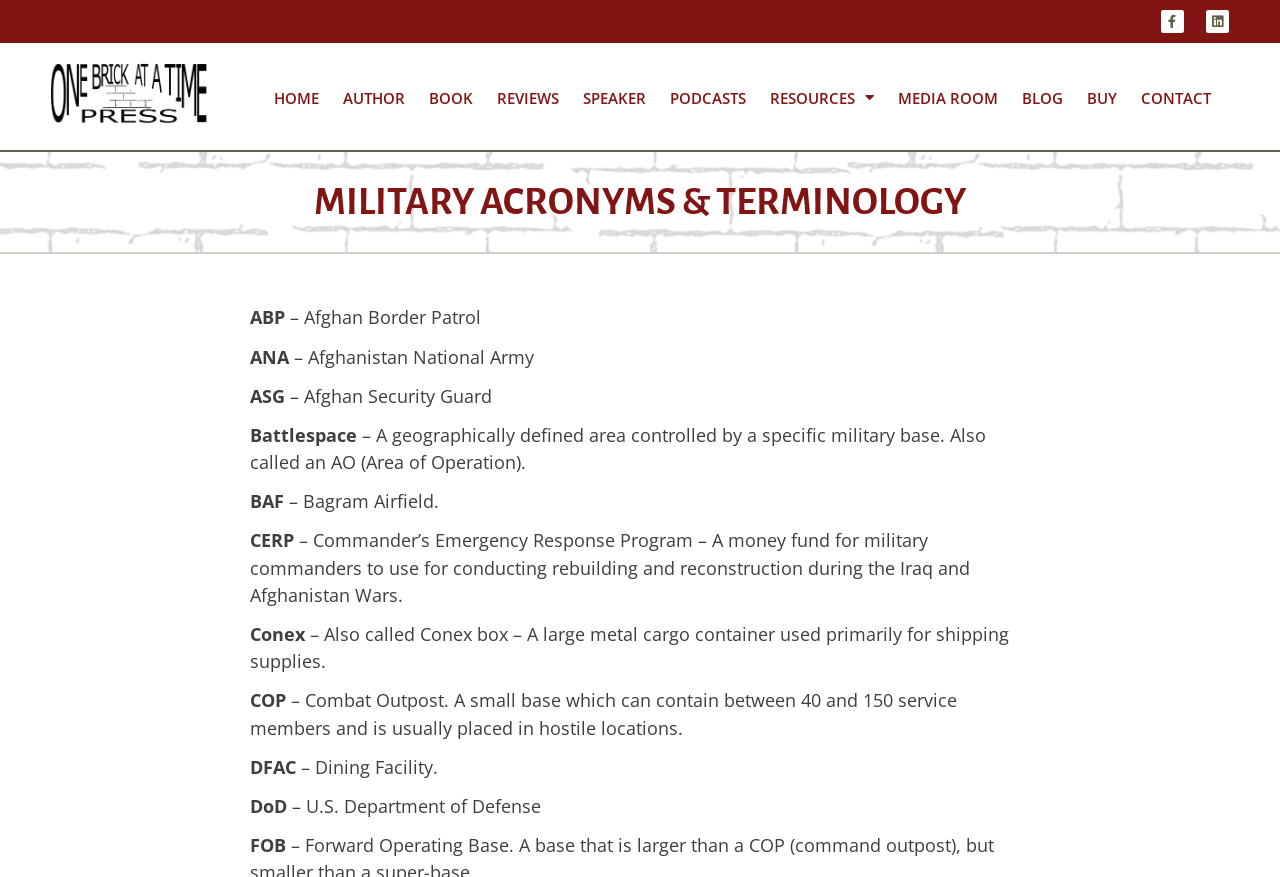What does 'Battlespace' refer to? Using the information from the screenshot, answer with a single word or phrase.

geographically defined area